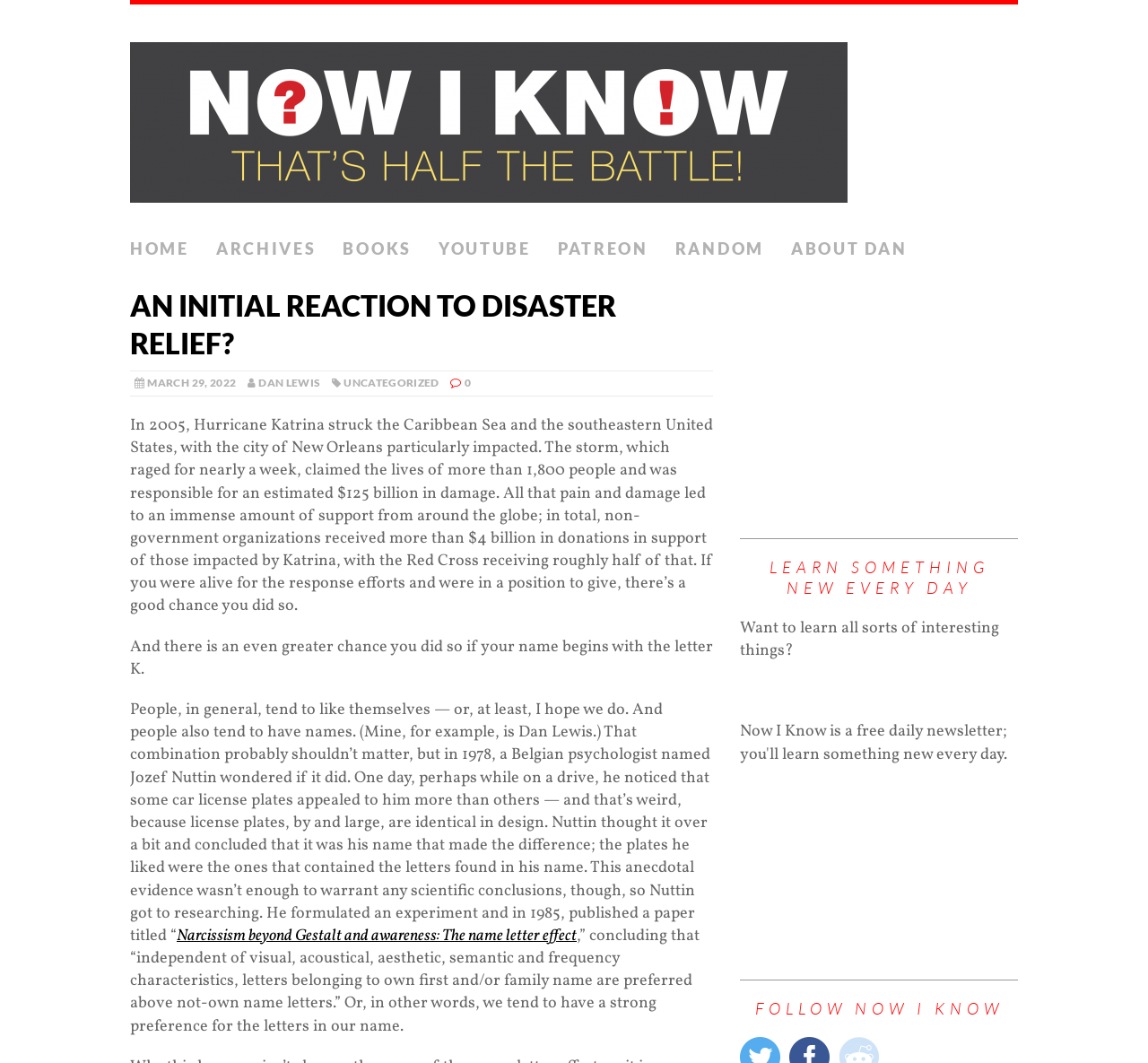Please determine the bounding box coordinates of the element's region to click in order to carry out the following instruction: "Click the 'ARCHIVES' link". The coordinates should be four float numbers between 0 and 1, i.e., [left, top, right, bottom].

[0.188, 0.216, 0.275, 0.253]